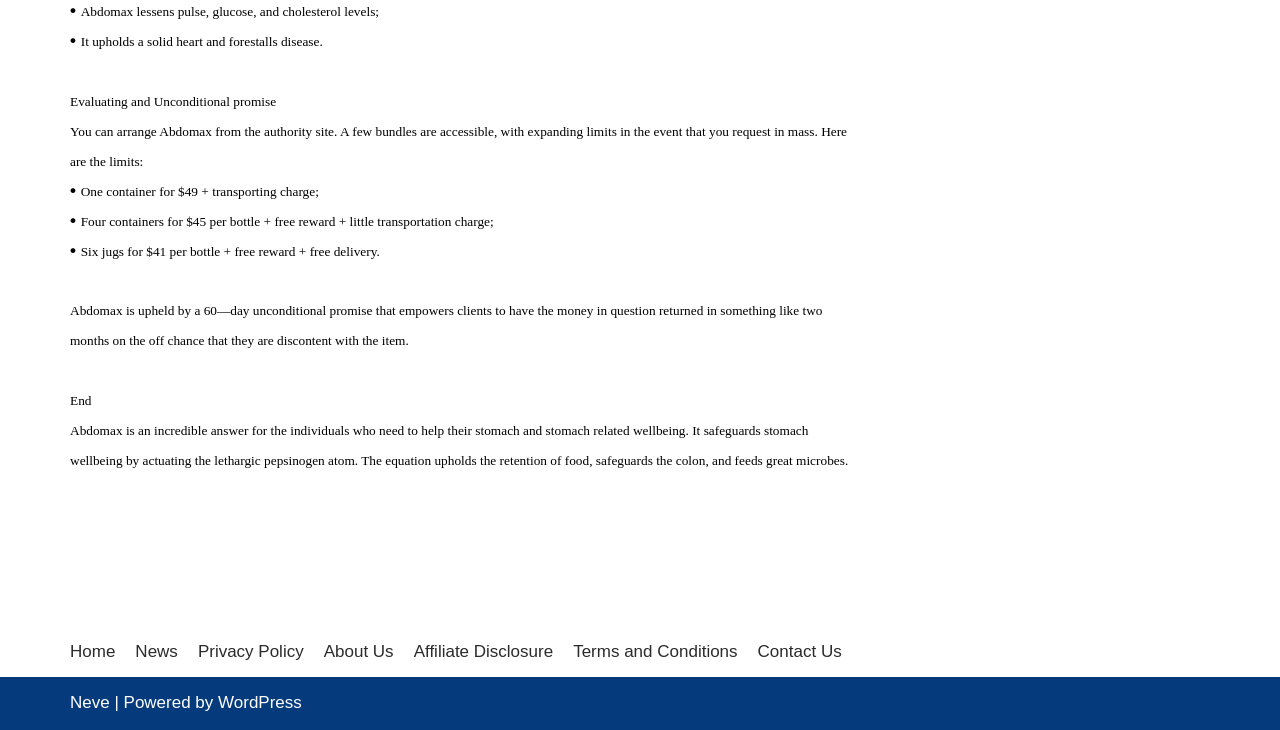What is Abdomax? Refer to the image and provide a one-word or short phrase answer.

Health supplement